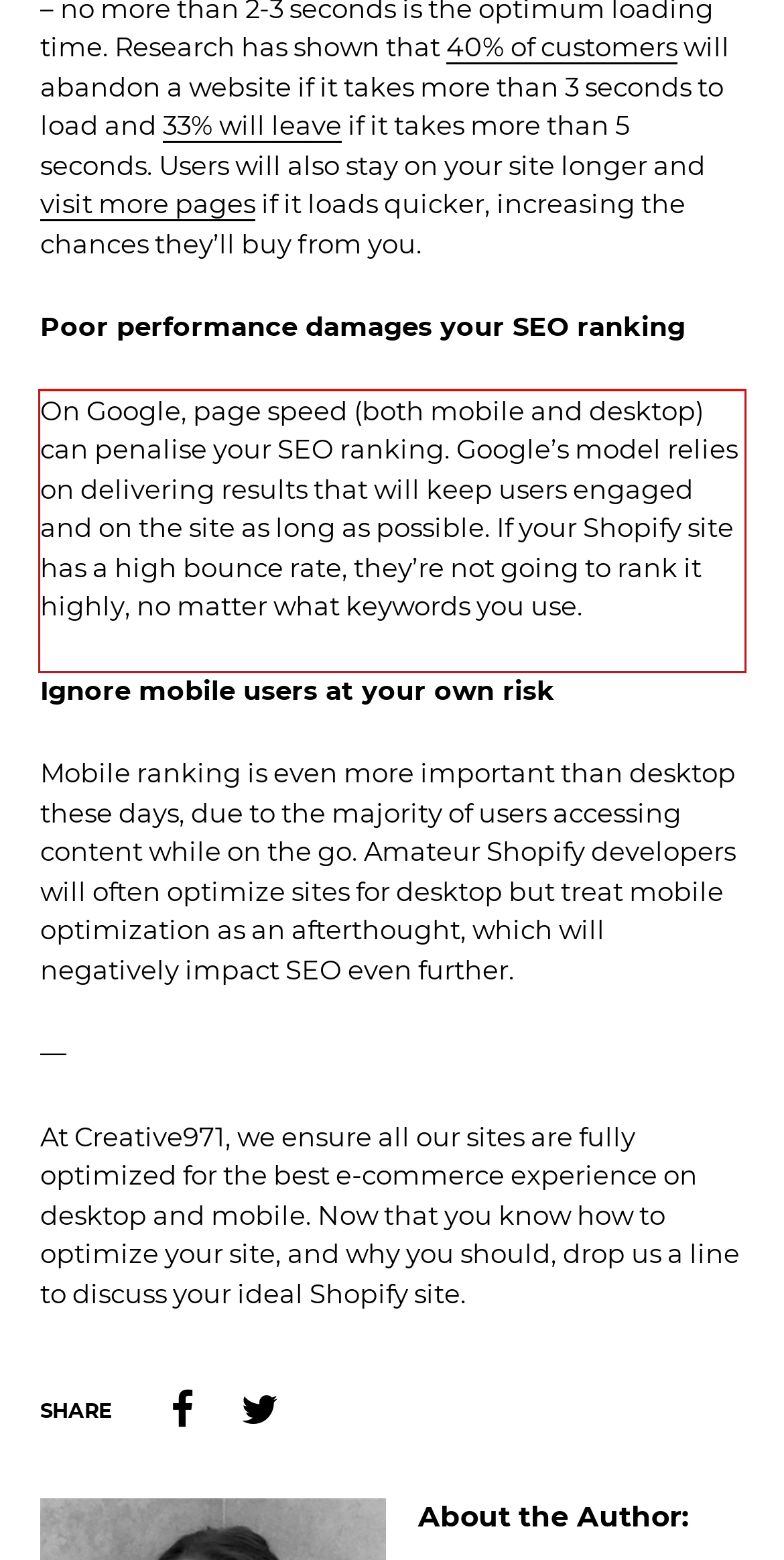With the given screenshot of a webpage, locate the red rectangle bounding box and extract the text content using OCR.

On Google, page speed (both mobile and desktop) can penalise your SEO ranking. Google’s model relies on delivering results that will keep users engaged and on the site as long as possible. If your Shopify site has a high bounce rate, they’re not going to rank it highly, no matter what keywords you use.